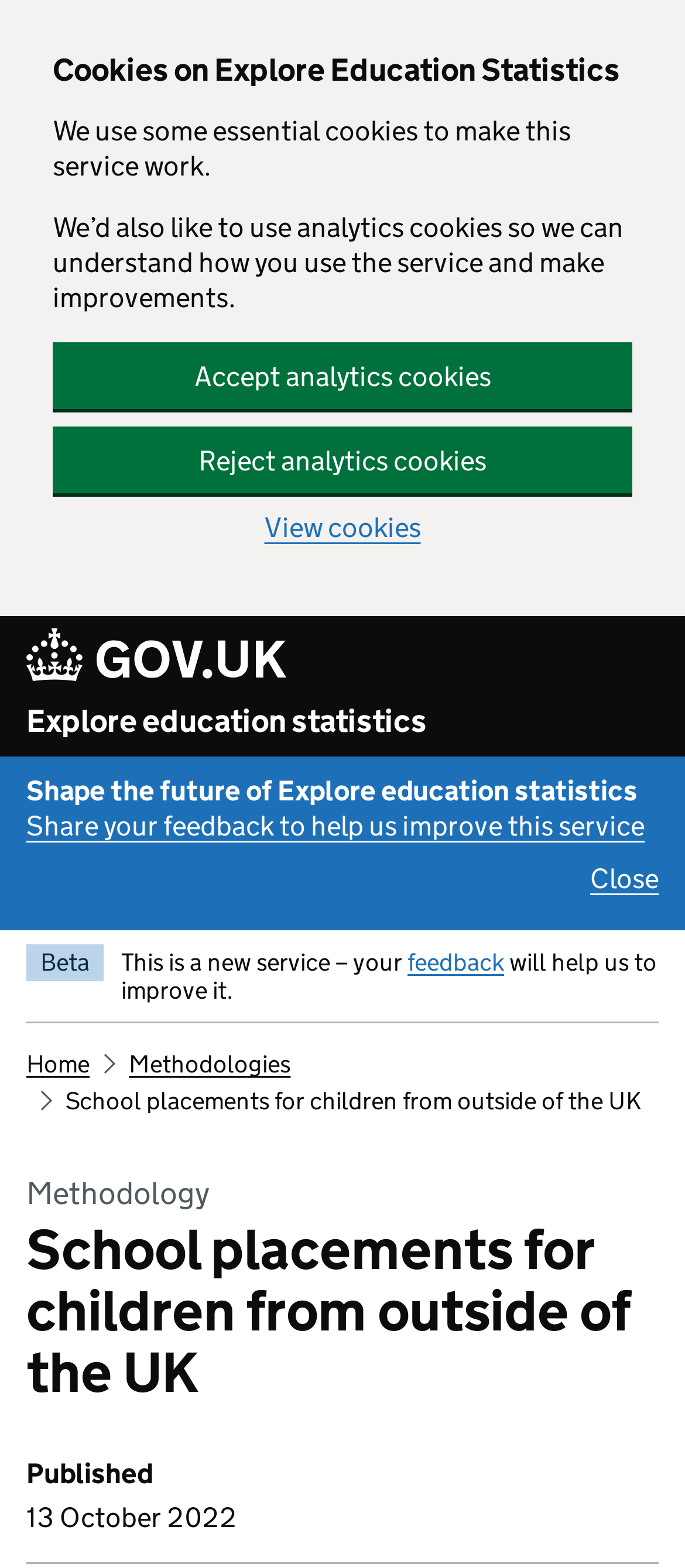Identify the bounding box coordinates of the part that should be clicked to carry out this instruction: "Go to methodologies".

[0.188, 0.669, 0.424, 0.689]